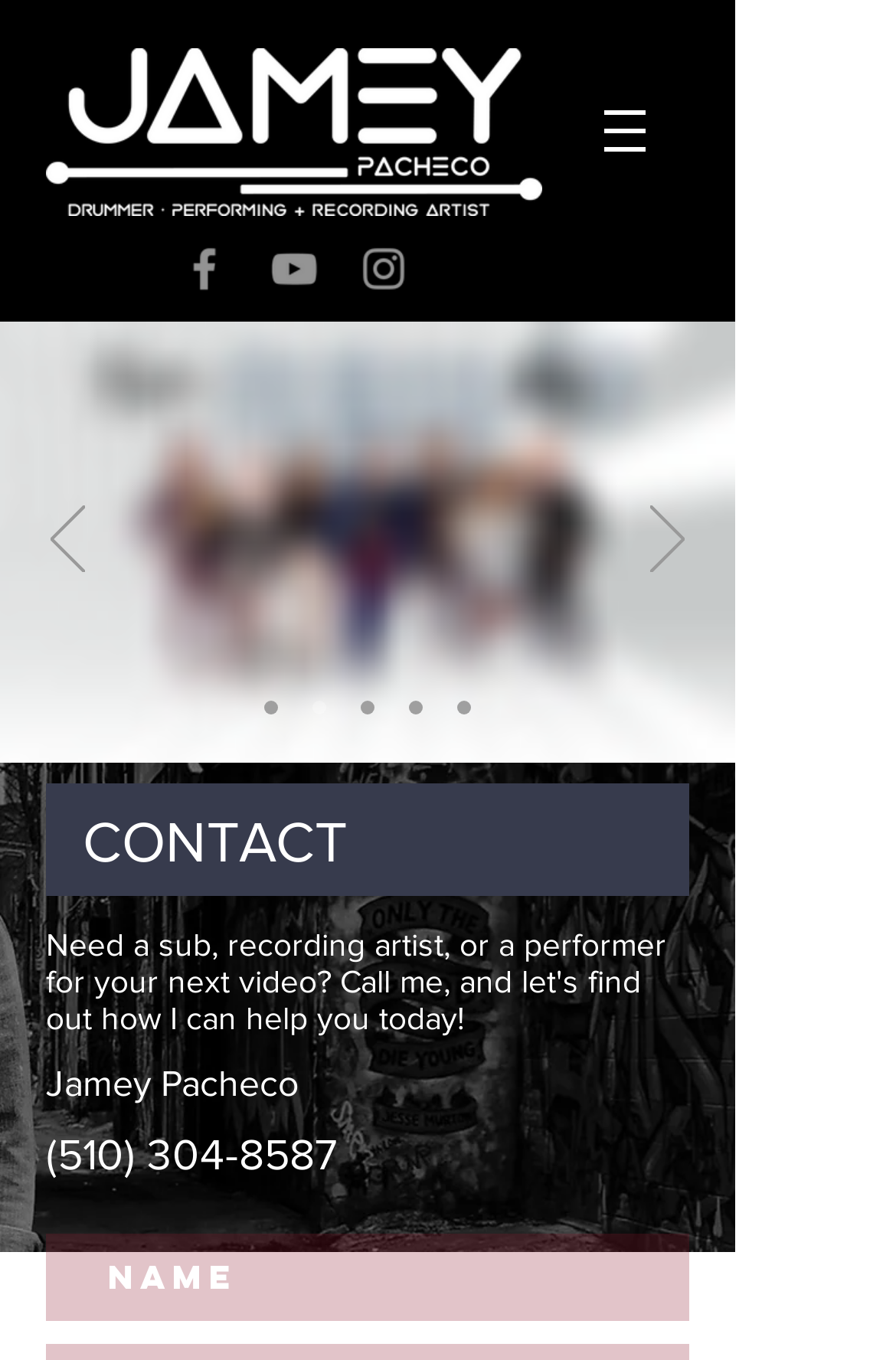Could you provide the bounding box coordinates for the portion of the screen to click to complete this instruction: "Click the Next button"?

[0.726, 0.371, 0.764, 0.426]